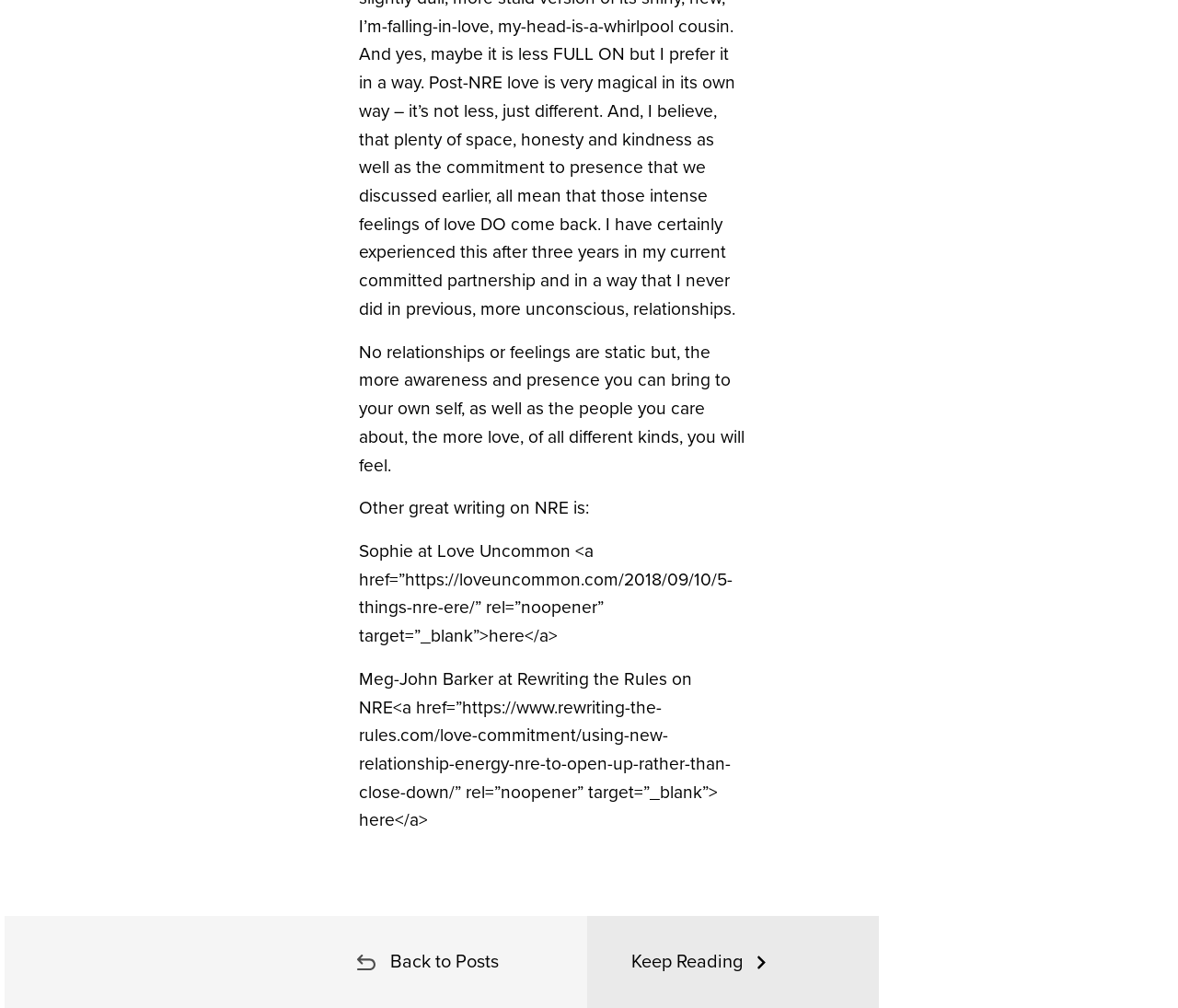Given the element description: "Back to Posts", predict the bounding box coordinates of this UI element. The coordinates must be four float numbers between 0 and 1, given as [left, top, right, bottom].

[0.303, 0.944, 0.424, 0.965]